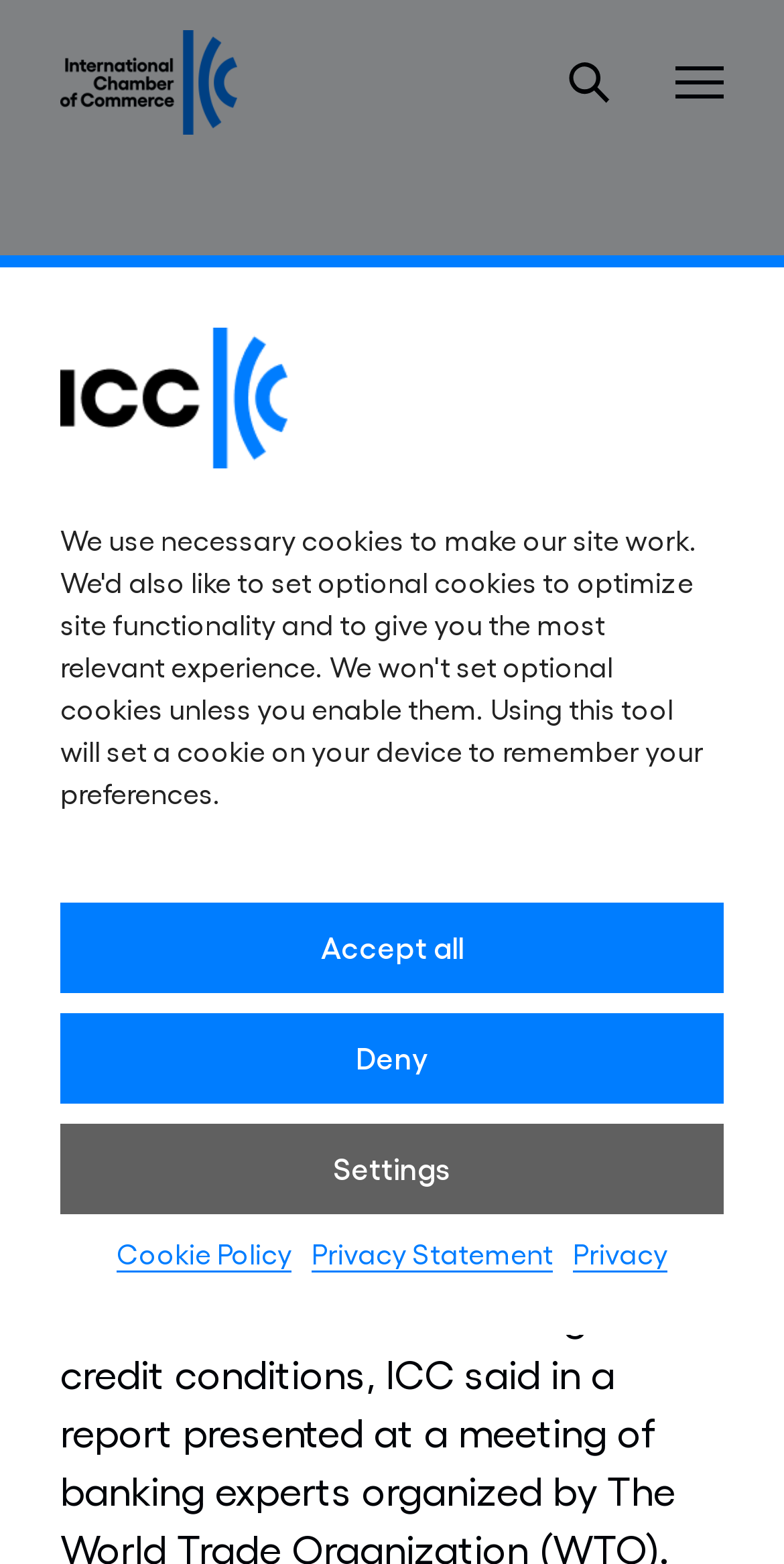Given the description "Privacy Statement", provide the bounding box coordinates of the corresponding UI element.

[0.397, 0.789, 0.705, 0.815]